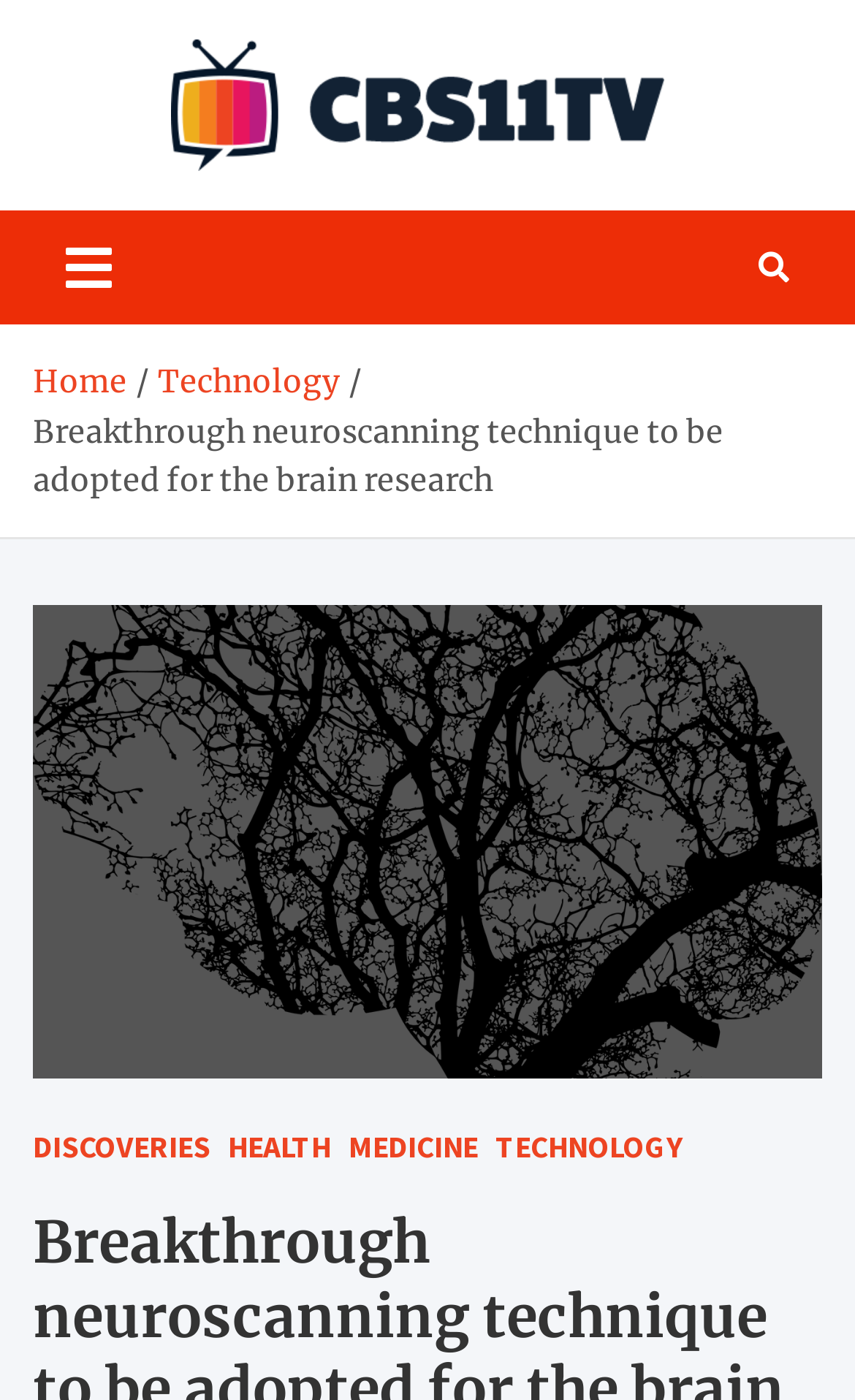What is the current navigation state?
Using the image as a reference, deliver a detailed and thorough answer to the question.

The navigation button at the top right corner of the webpage has a label 'Toggle navigation' and its expanded state is set to False, indicating that the navigation is not expanded.